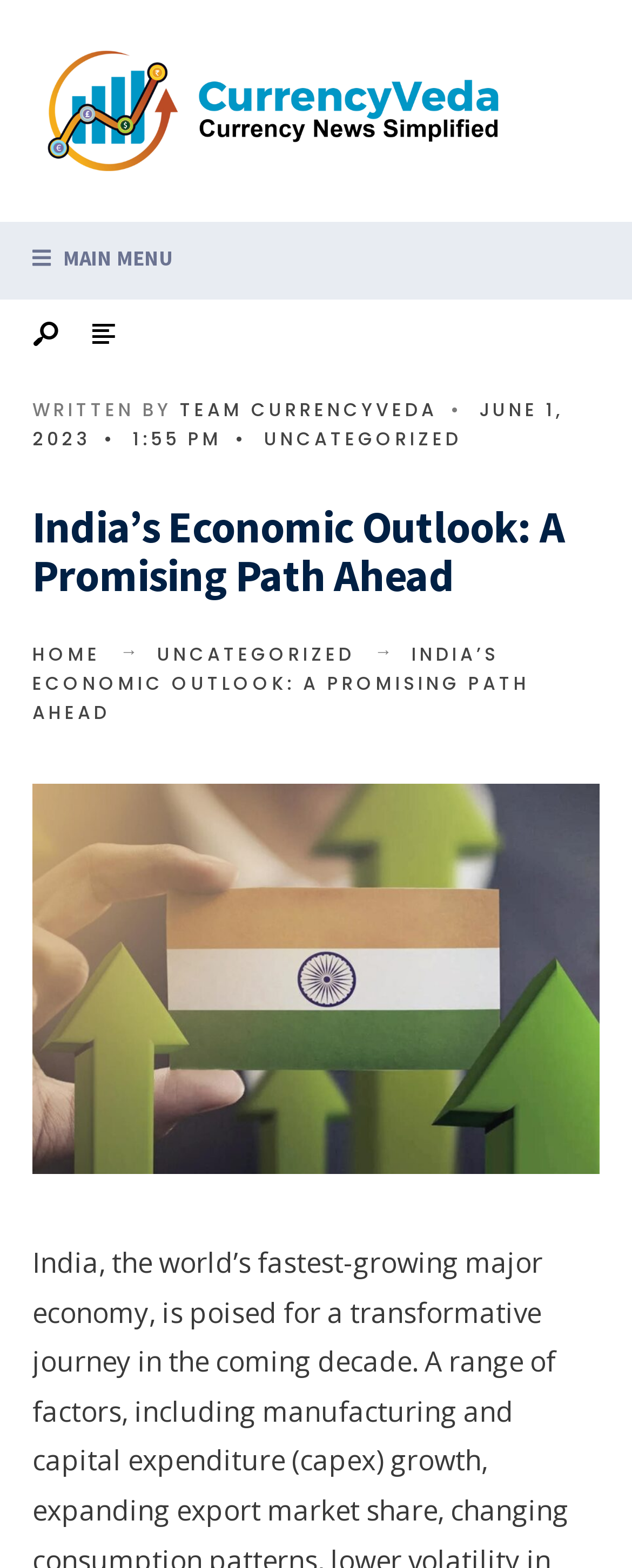Describe all the key features and sections of the webpage thoroughly.

The webpage is about India's economic outlook, with a focus on the promising path ahead. At the top left, there is a link to the "CurrencyVeda Blog" accompanied by an image with the same name. Next to it, there is a "MAIN MENU" static text. Below the menu, there are two links with icons, likely representing navigation or social media buttons.

On the top right, there is a section with information about the article, including the author "TEAM CURRENCYVEDA", the date "JUNE 1, 2023", and the time "1:55 PM". There is also a link to the category "UNCATEGORIZED" and a separator bullet point.

The main content of the webpage is headed by a large title "India’s Economic Outlook: A Promising Path Ahead", which is also the title of the webpage. Below the title, there are two links to "HOME" and "UNCATEGORIZED" categories. The main article title "INDIA’S ECONOMIC OUTLOOK: A PROMISING PATH AHEAD" is repeated below the links.

The main content of the article is accompanied by an image titled "India's economic outlook", which takes up a significant portion of the page. The image is positioned below the article title and above the main article text, which is not provided in the accessibility tree.